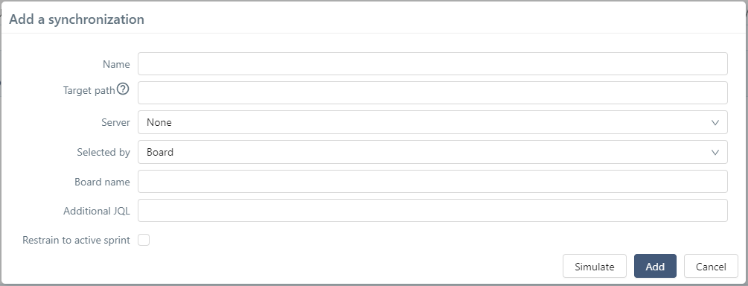Please provide a one-word or phrase answer to the question: 
What is the function of the 'Restrict to active sprint' checkbox?

Limiting synchronization to current sprint